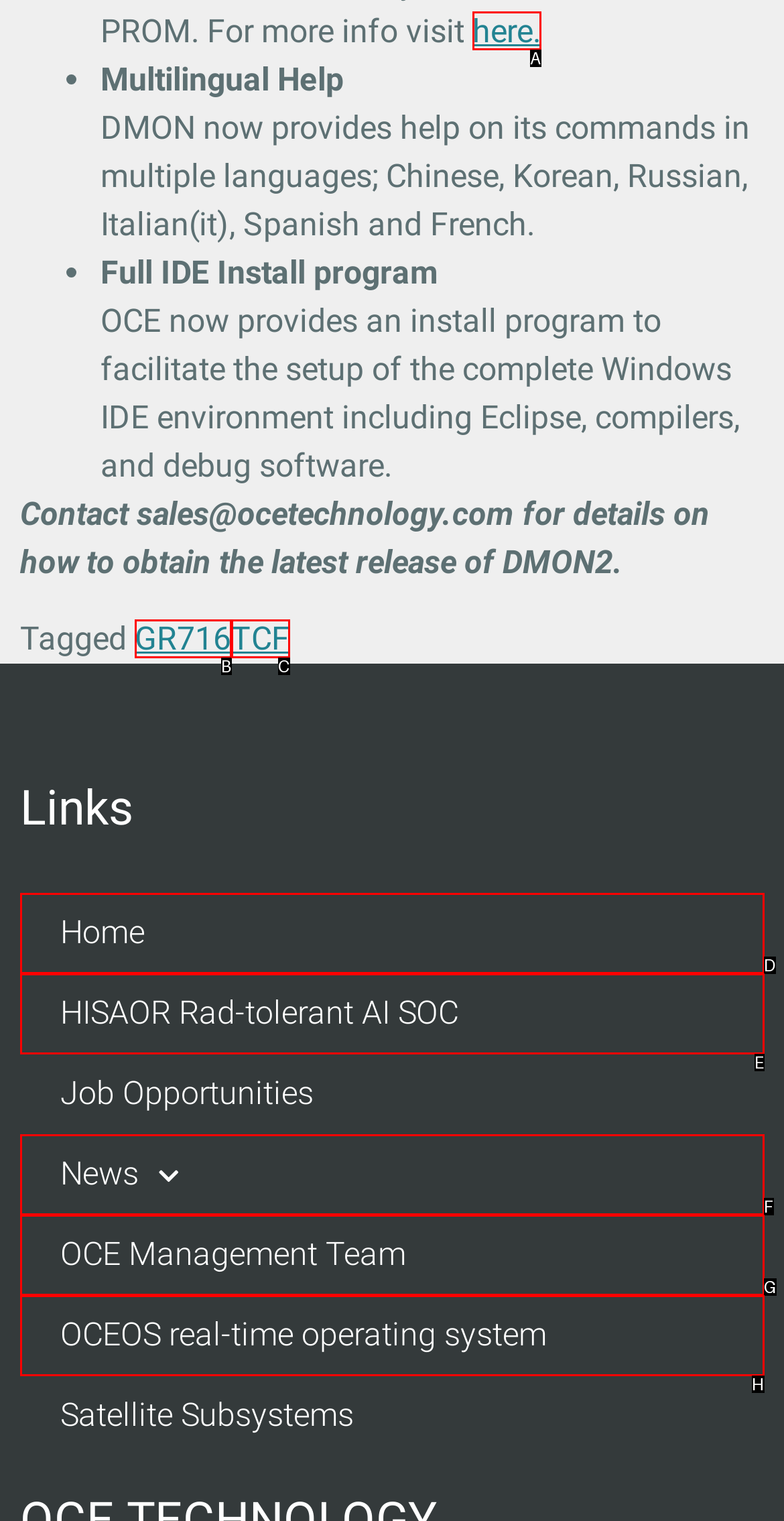Based on the provided element description: ArchivesSpace.org, identify the best matching HTML element. Respond with the corresponding letter from the options shown.

None